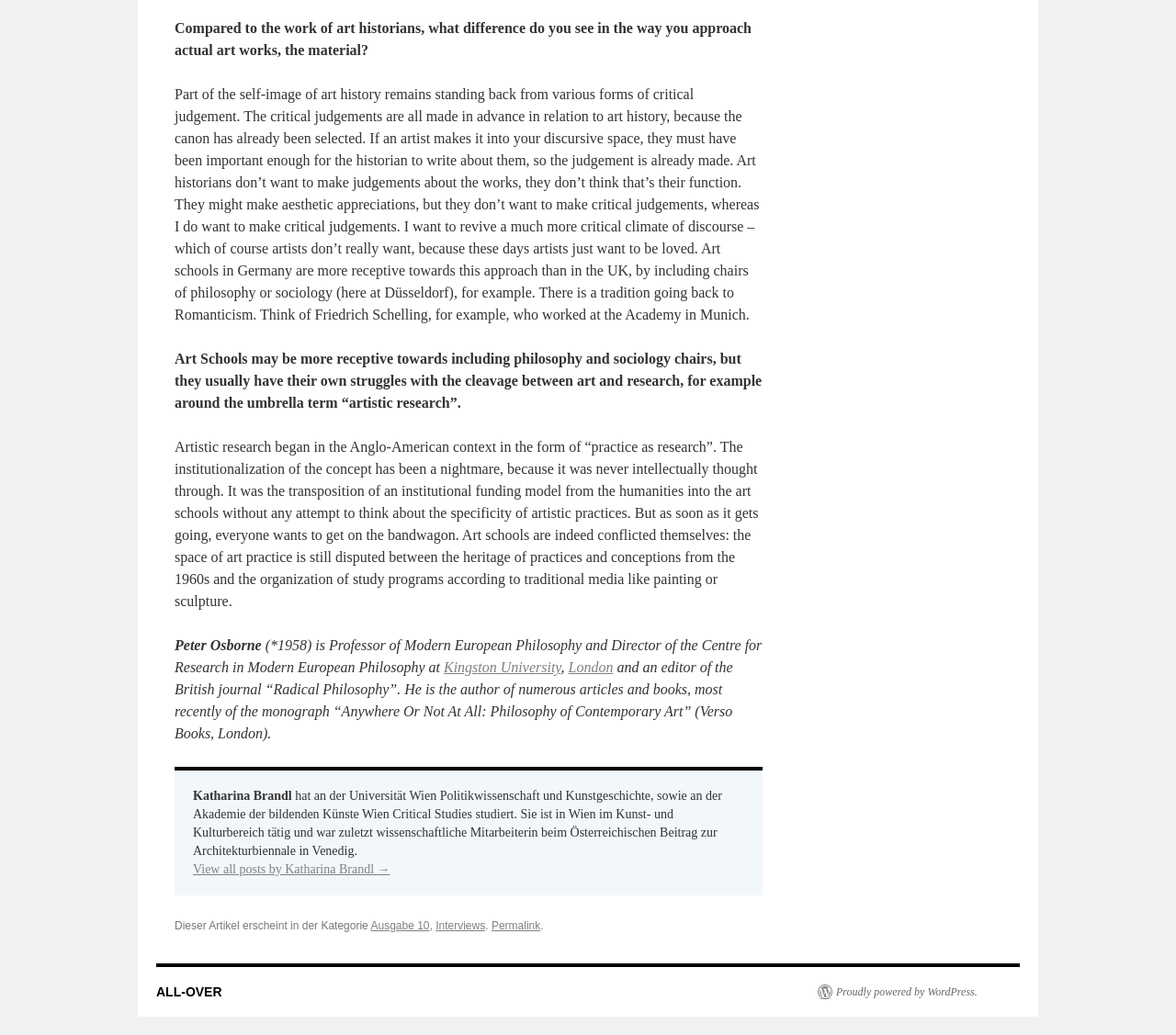What is the title of the monograph written by Peter Osborne?
Please provide a comprehensive and detailed answer to the question.

I found the answer by looking at the text that mentions Peter Osborne's publications. The title of the monograph is mentioned as 'Anywhere Or Not At All: Philosophy of Contemporary Art'.